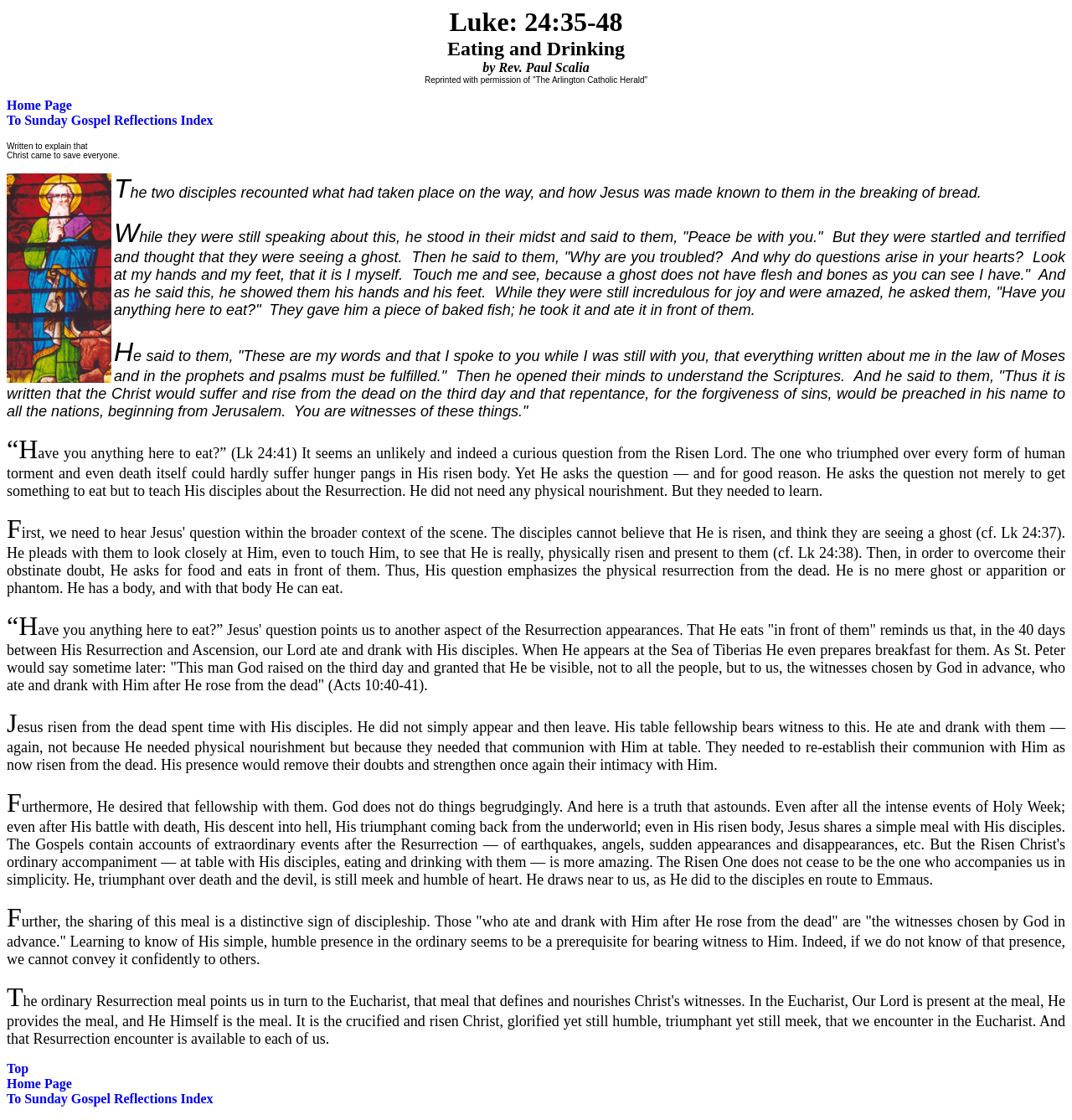Who wrote this reflection?
Observe the image and answer the question with a one-word or short phrase response.

Rev. Paul Scalia